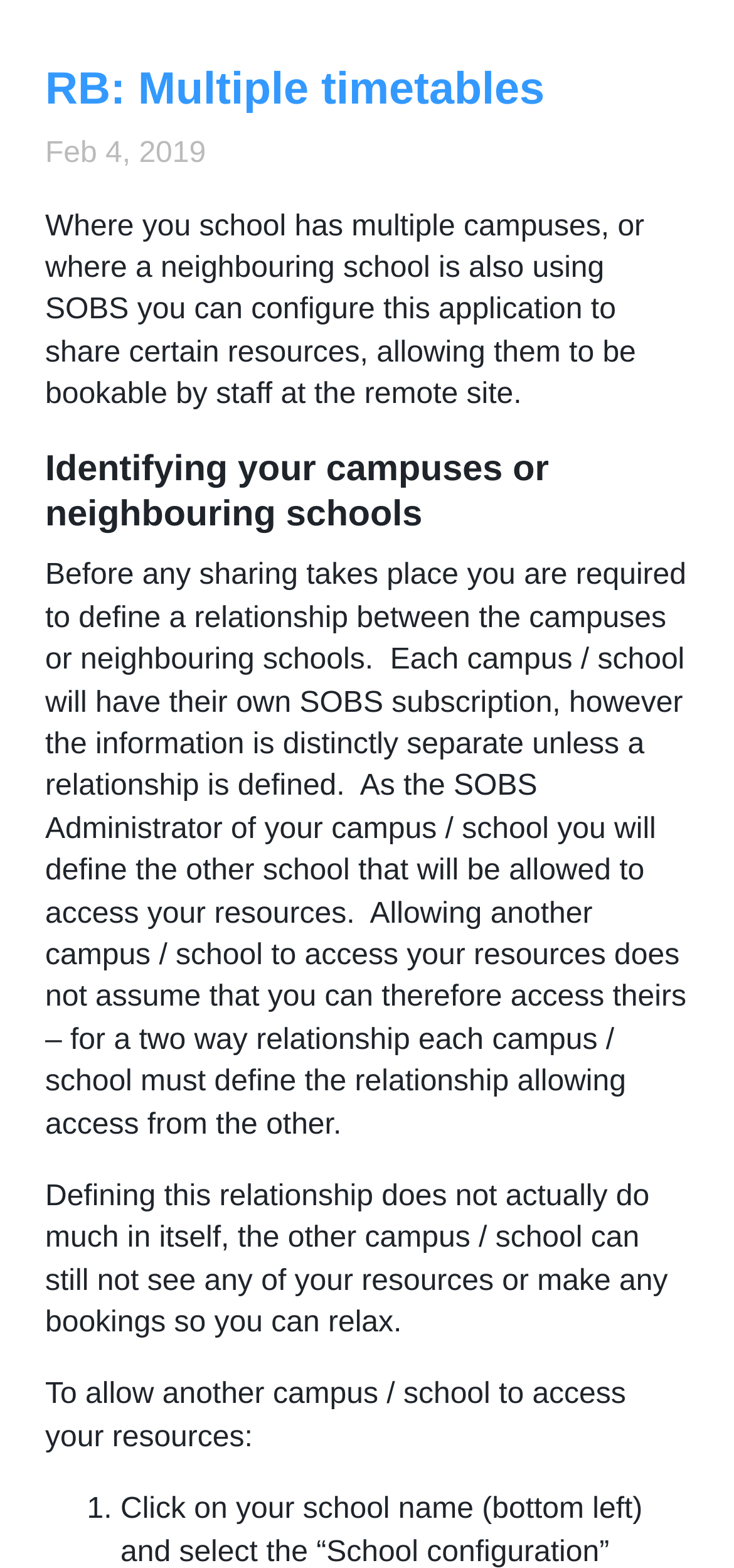Identify the coordinates of the bounding box for the element described below: "RB: Multiple timetables". Return the coordinates as four float numbers between 0 and 1: [left, top, right, bottom].

[0.062, 0.041, 0.742, 0.073]